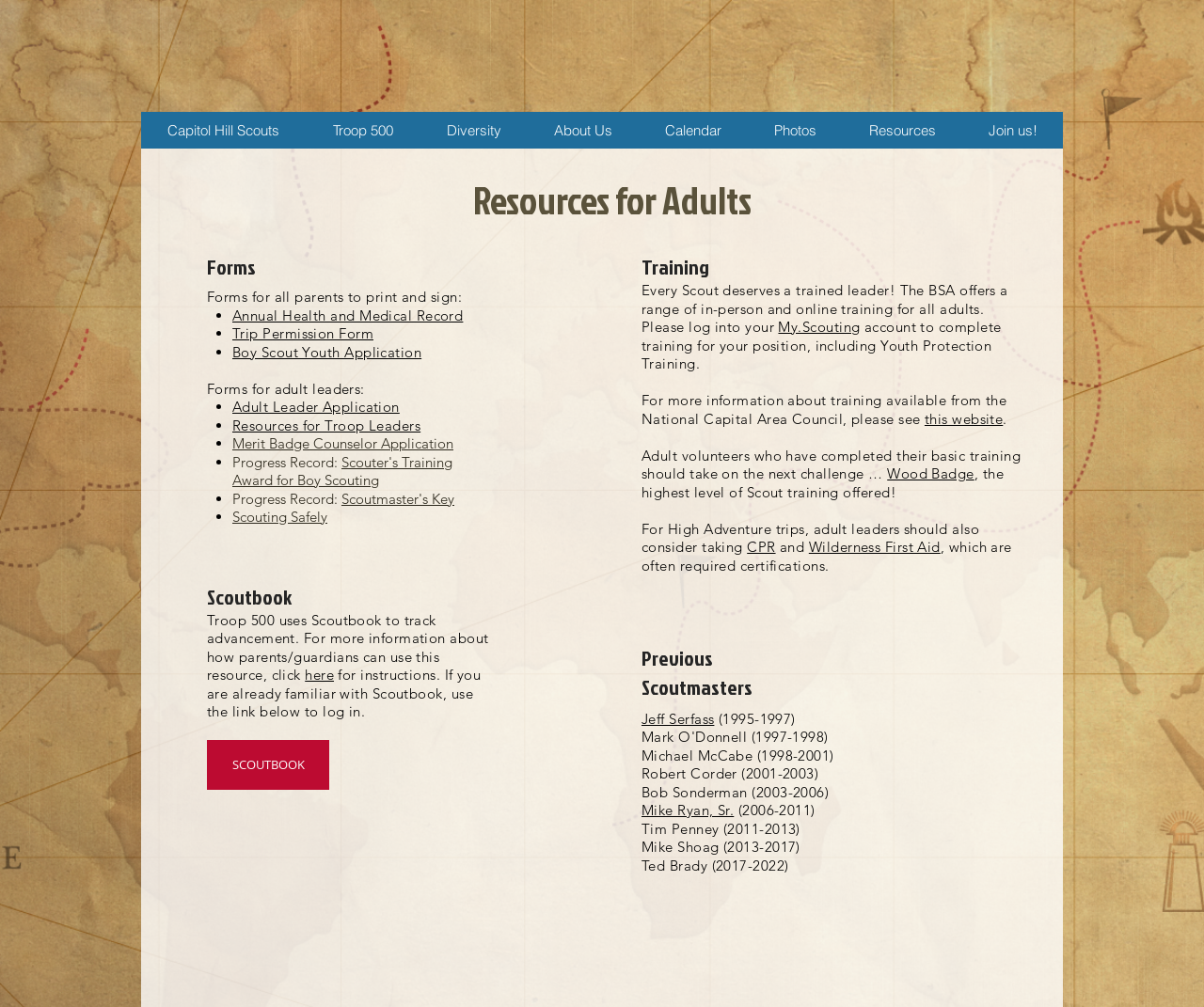Explain in detail what you observe on this webpage.

The webpage is about adult resources for Capitol Hill Scouts, specifically Troop 500. At the top, there is a heading "Resources for Adults" followed by a section with forms for all parents to print and sign, including links to "Annual Health and Medical Record", "Trip Permission Form", and "Boy Scout Youth Application". Below this section, there is another section with forms for adult leaders, including links to "Adult Leader Application", "Resources for Troop Leaders", and "Merit Badge Counselor Application".

To the right of these sections, there is a heading "Scoutbook" with a brief description of how Troop 500 uses Scoutbook to track advancement. There is a link to log in to Scoutbook and a link to instructions for parents/guardians on how to use this resource.

Further down, there is a heading "Training" with a brief description of the importance of trained leaders. There are links to "My.Scouting" for completing training and to a website for more information about training available from the National Capital Area Council. Additionally, there are mentions of Wood Badge, the highest level of Scout training, and the importance of CPR and Wilderness First Aid certifications for High Adventure trips.

Below this section, there is a heading "Previous Scoutmasters" with a list of past Scoutmasters, including their names and years of service.

At the very top of the page, there is a navigation menu with links to "Capitol Hill Scouts", "Troop 500", "Diversity", "About Us", "Calendar", "Photos", "Resources", and "Join us!".